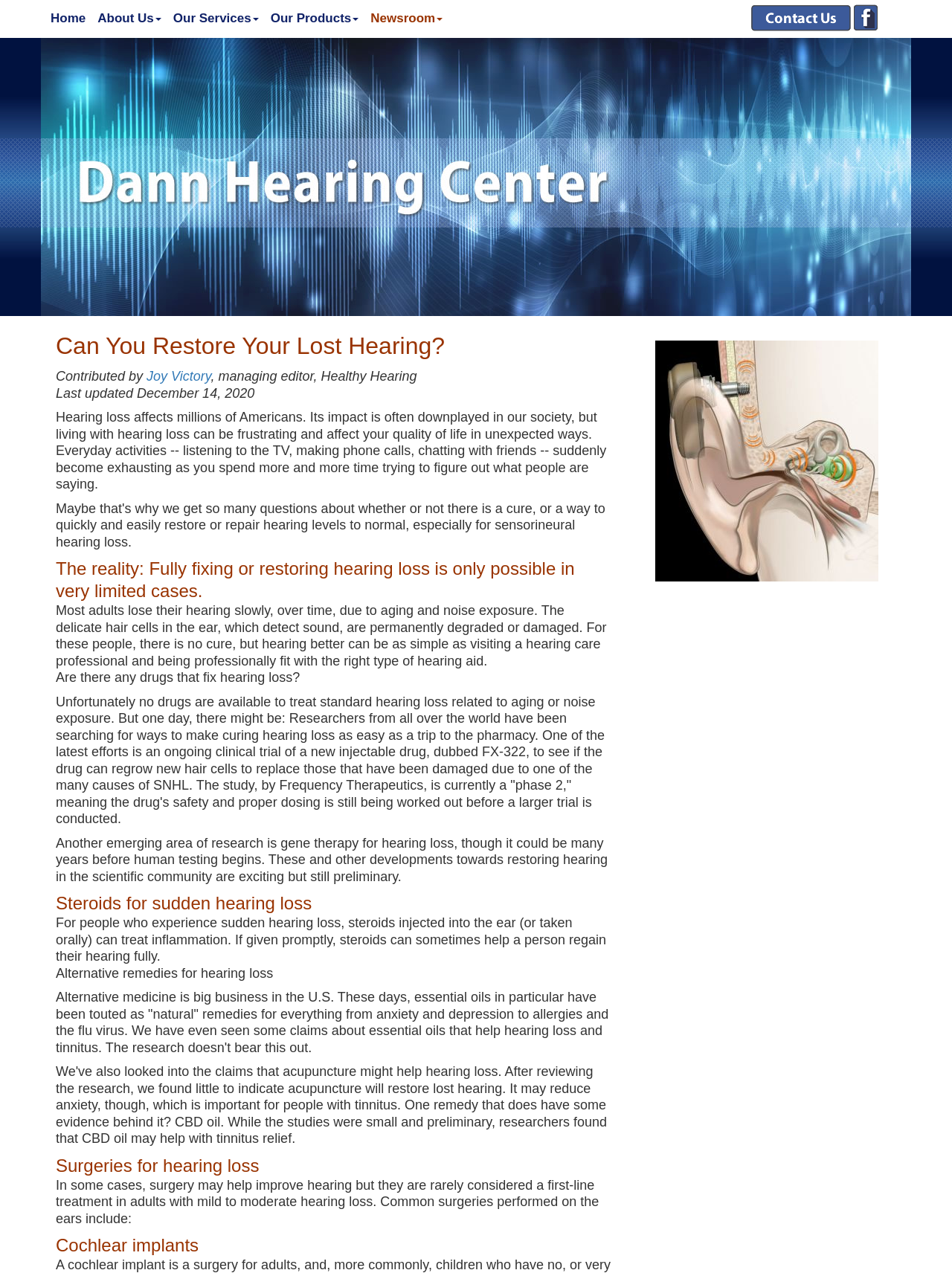Respond to the question below with a single word or phrase:
What is the name of the hearing center?

Dann Hearing Center